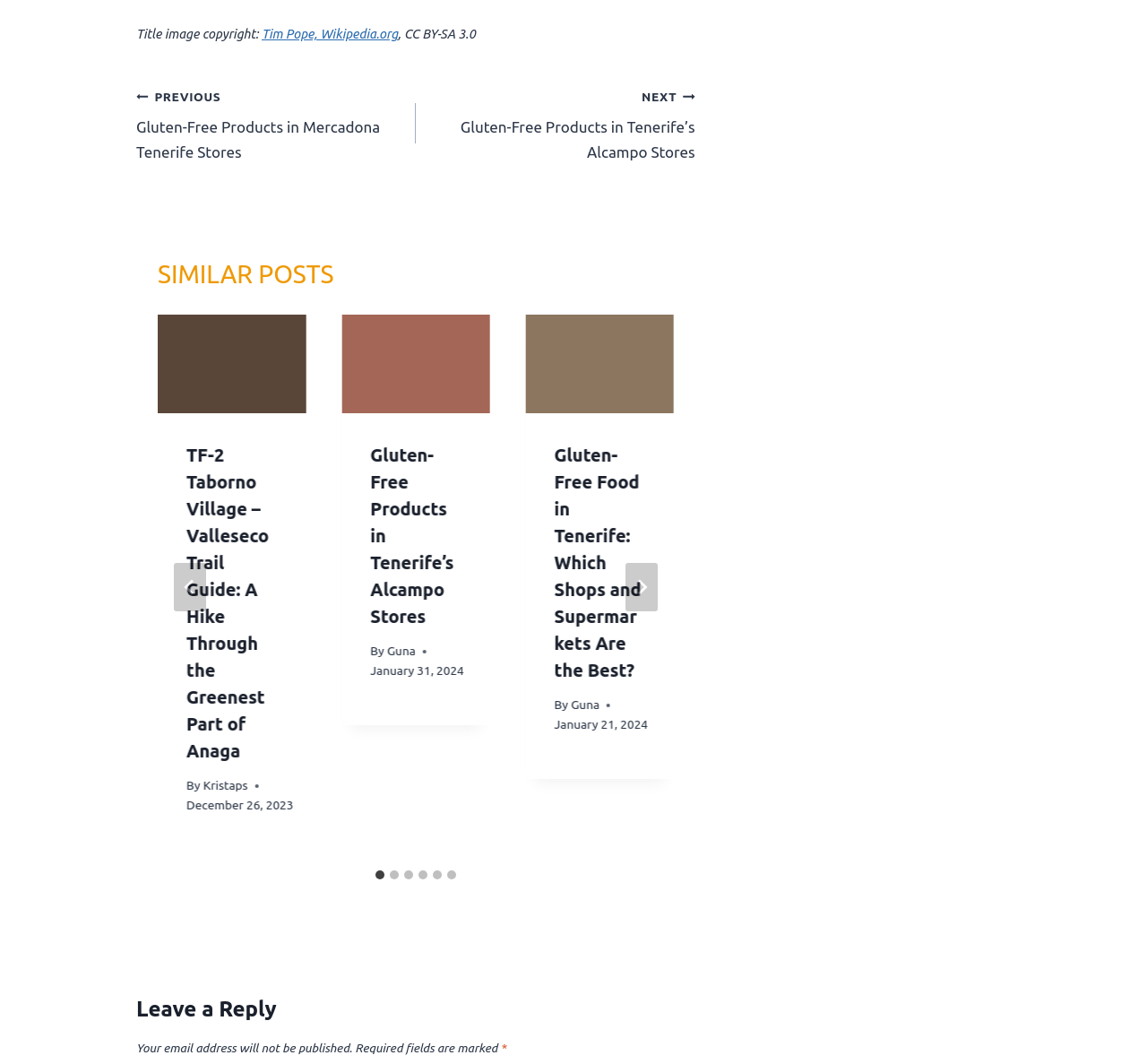What is the author of the second post?
Provide a detailed answer to the question using information from the image.

I found the author of the second post by looking at the article section with the bounding box coordinates [0.298, 0.295, 0.427, 0.682] and finding the link element with the text 'Guna' which is labeled as 'By'.